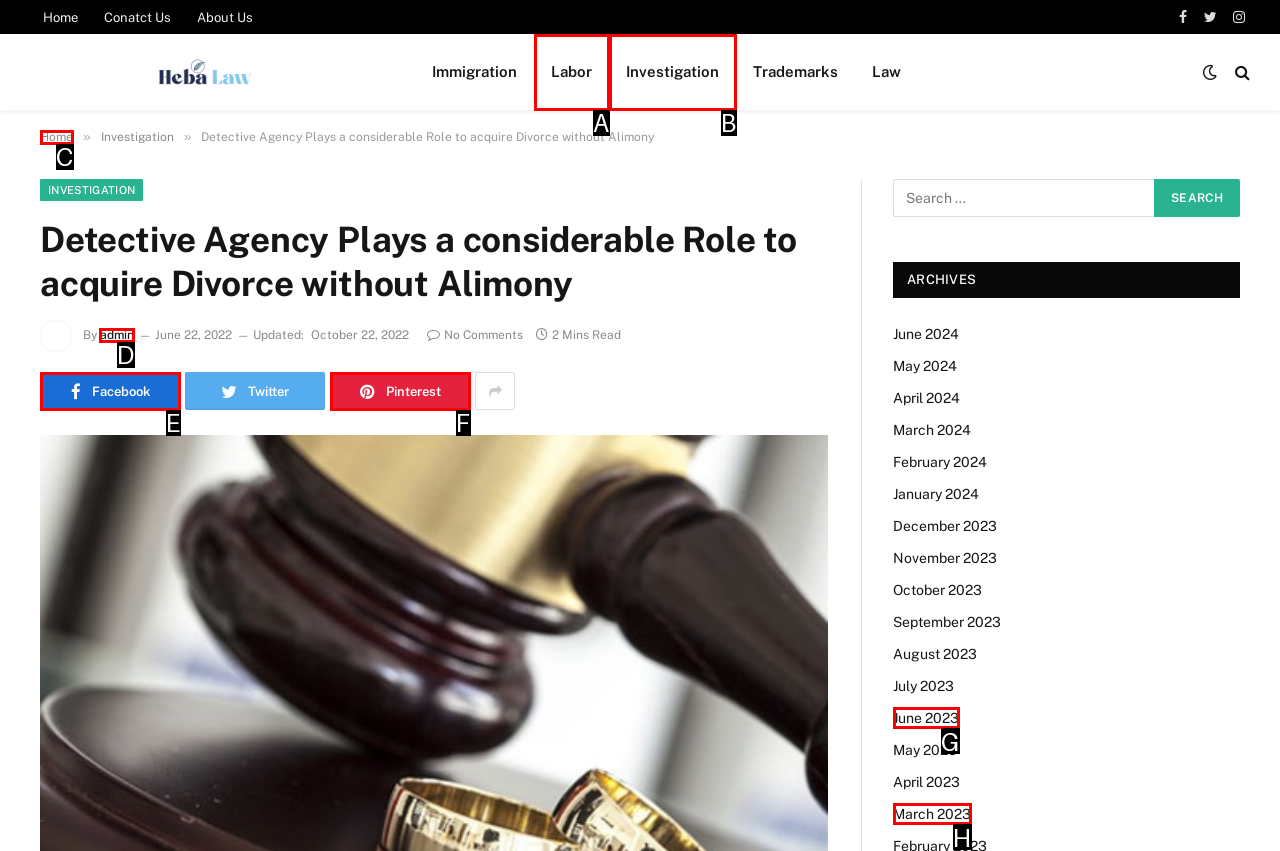Given the task: Read the article by admin, tell me which HTML element to click on.
Answer with the letter of the correct option from the given choices.

D